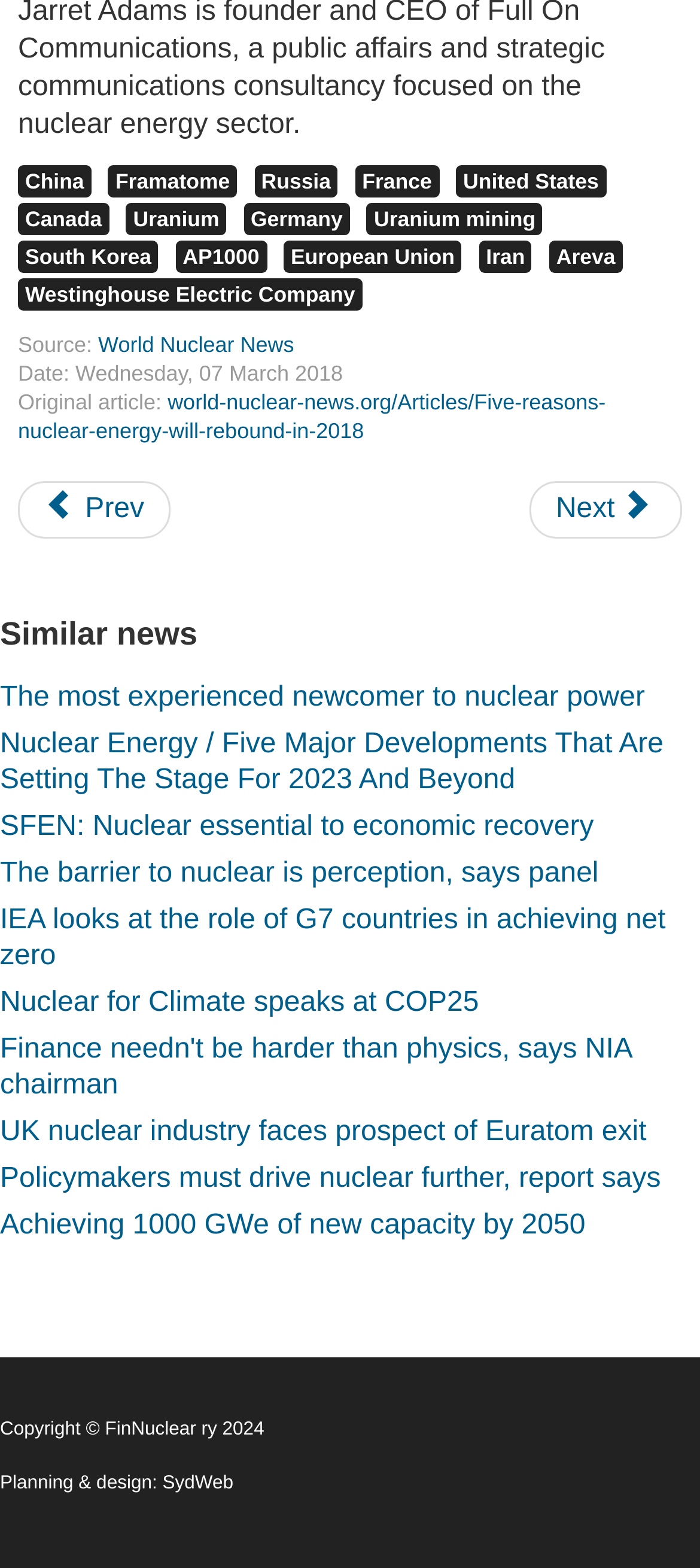Locate the bounding box of the UI element with the following description: "World Nuclear News".

[0.14, 0.211, 0.42, 0.227]